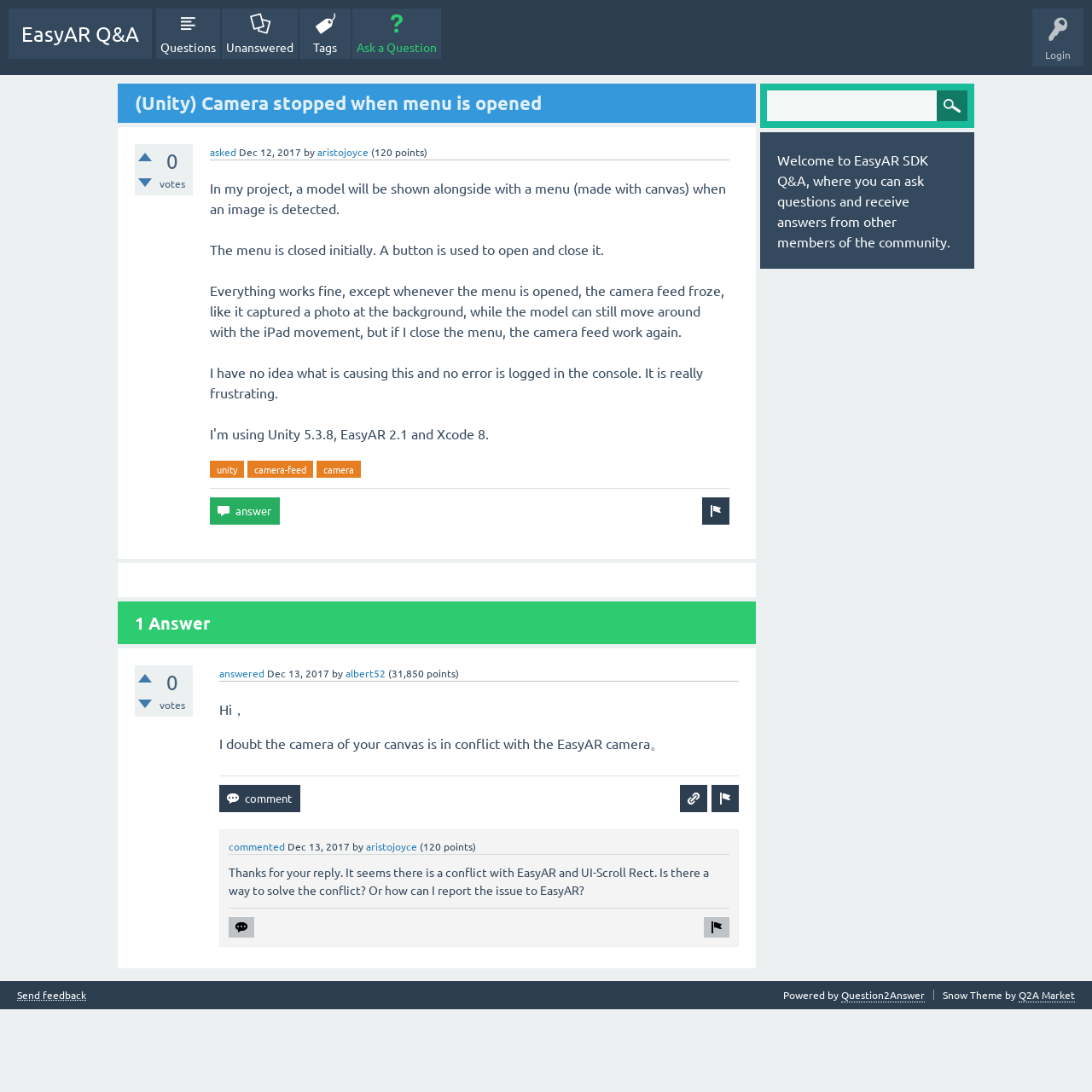Using the description: "aristojoyce", identify the bounding box of the corresponding UI element in the screenshot.

[0.335, 0.769, 0.382, 0.782]